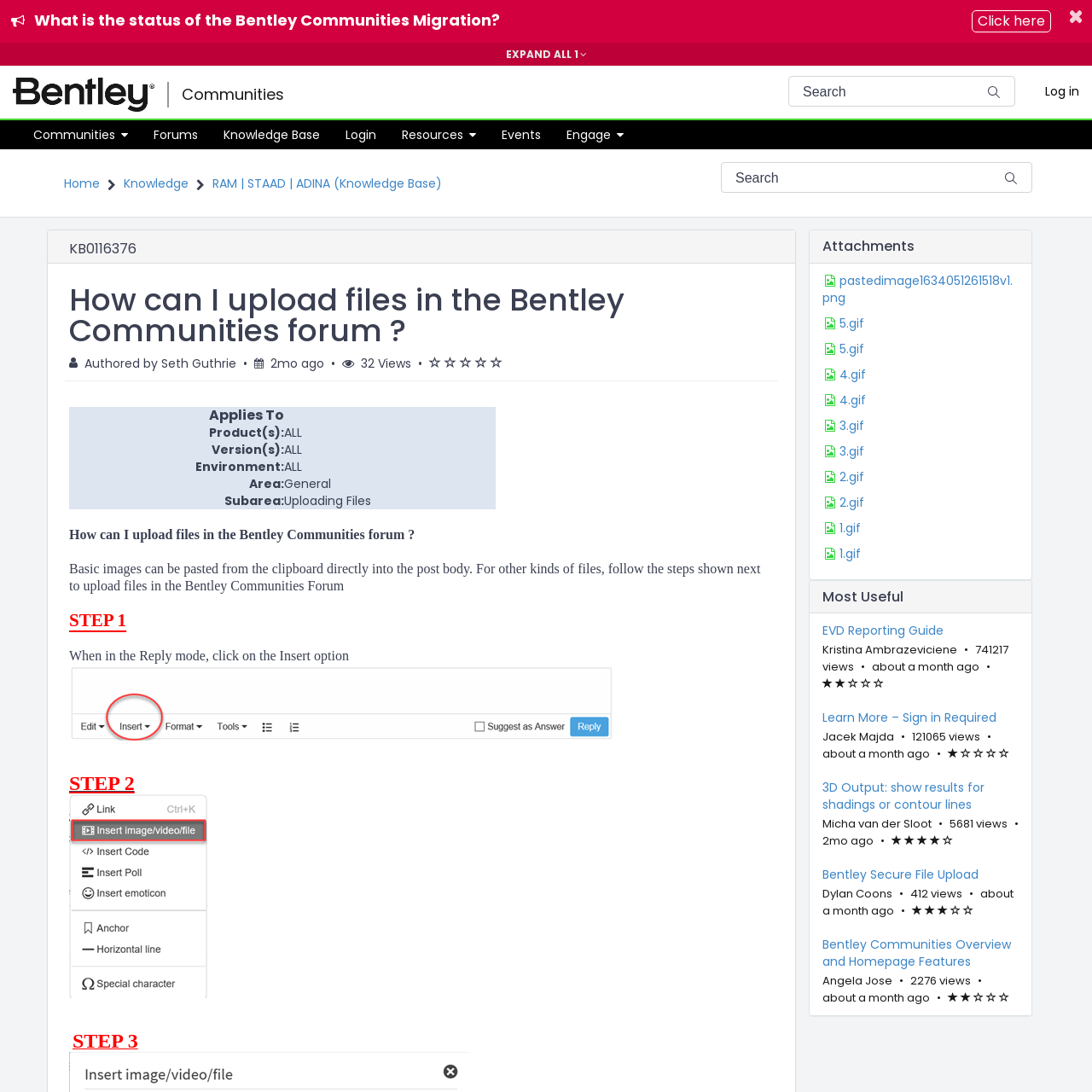Given the element description, predict the bounding box coordinates in the format (top-left x, top-left y, bottom-right x, bottom-right y). Make sure all values are between 0 and 1. Here is the element description: 2.gif

[0.753, 0.429, 0.933, 0.444]